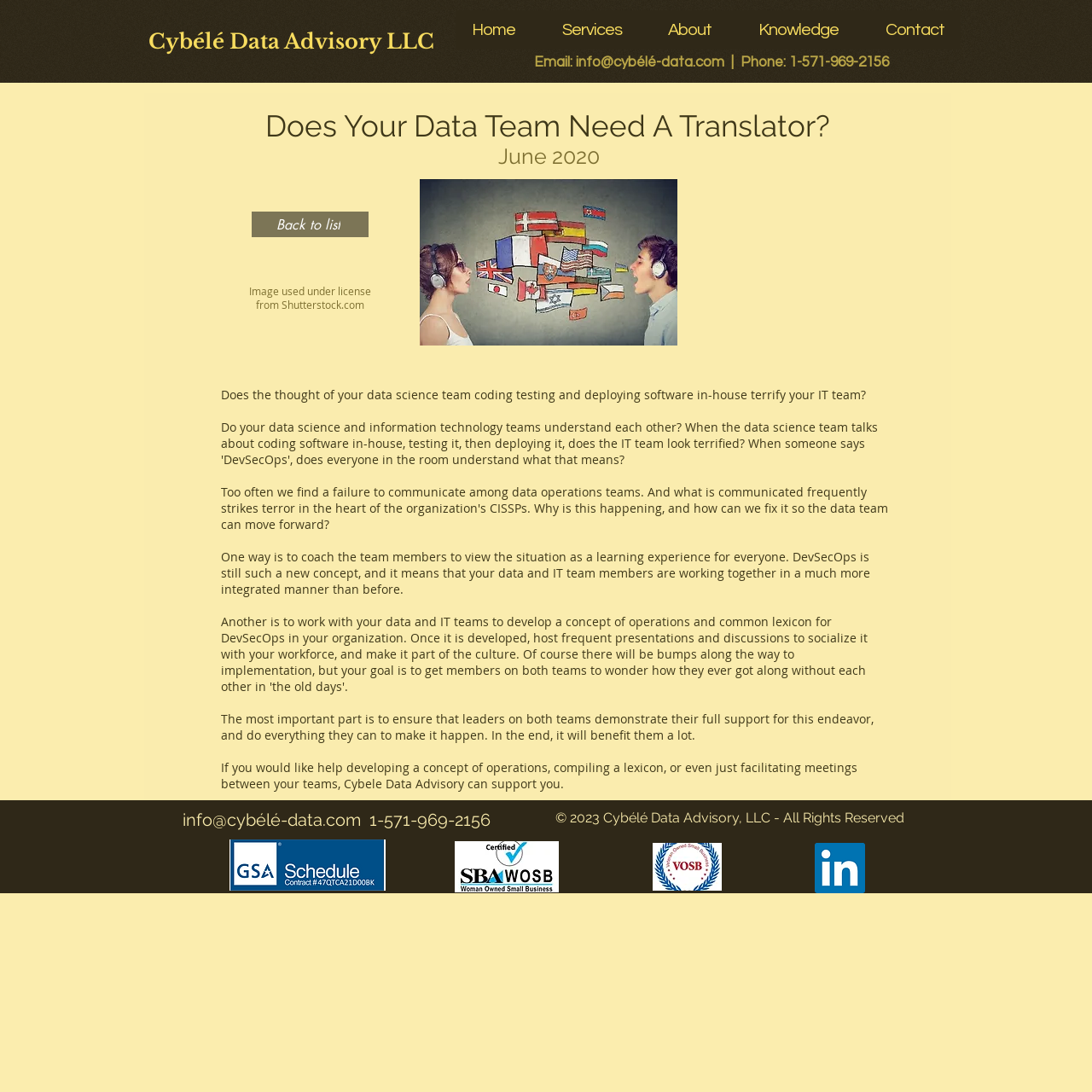Find the bounding box coordinates of the clickable area required to complete the following action: "Click the 'Home' link".

[0.418, 0.01, 0.486, 0.045]